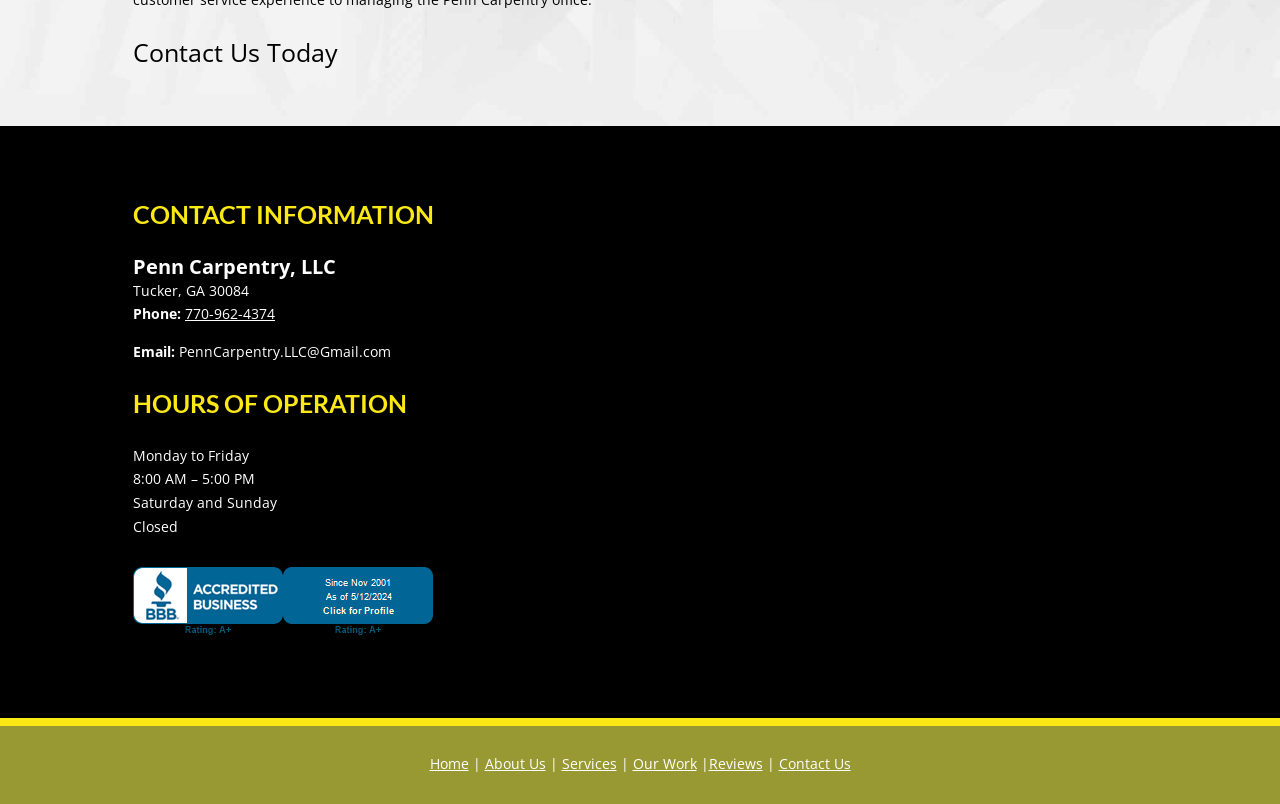Please analyze the image and provide a thorough answer to the question:
What is the email address?

The email address is mentioned in the contact information section, specifically in the StaticText element with the text 'PennCarpentry.LLC@Gmail.com'.